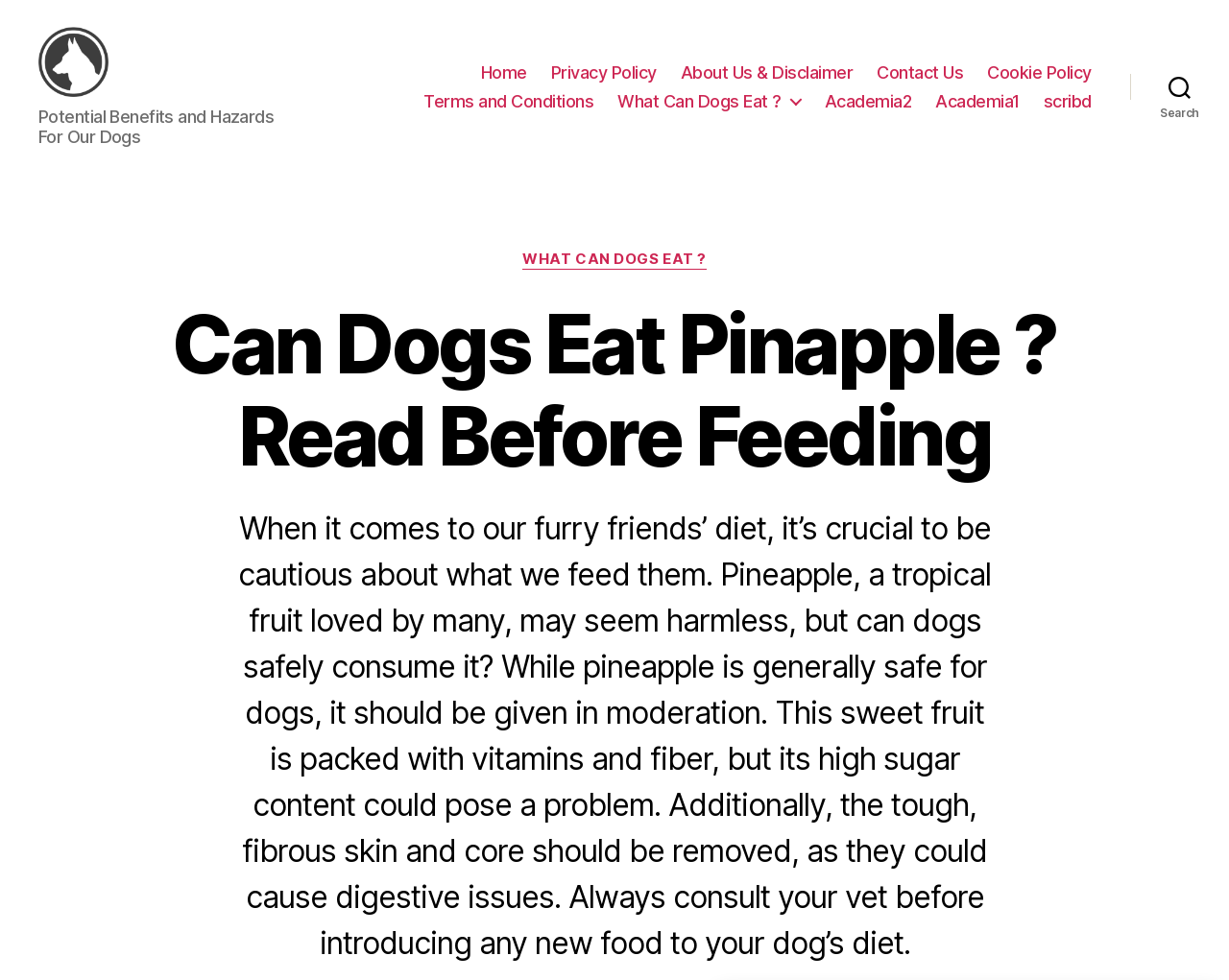Determine the bounding box coordinates of the clickable element to complete this instruction: "Click the 'Home' link". Provide the coordinates in the format of four float numbers between 0 and 1, [left, top, right, bottom].

[0.391, 0.072, 0.429, 0.093]